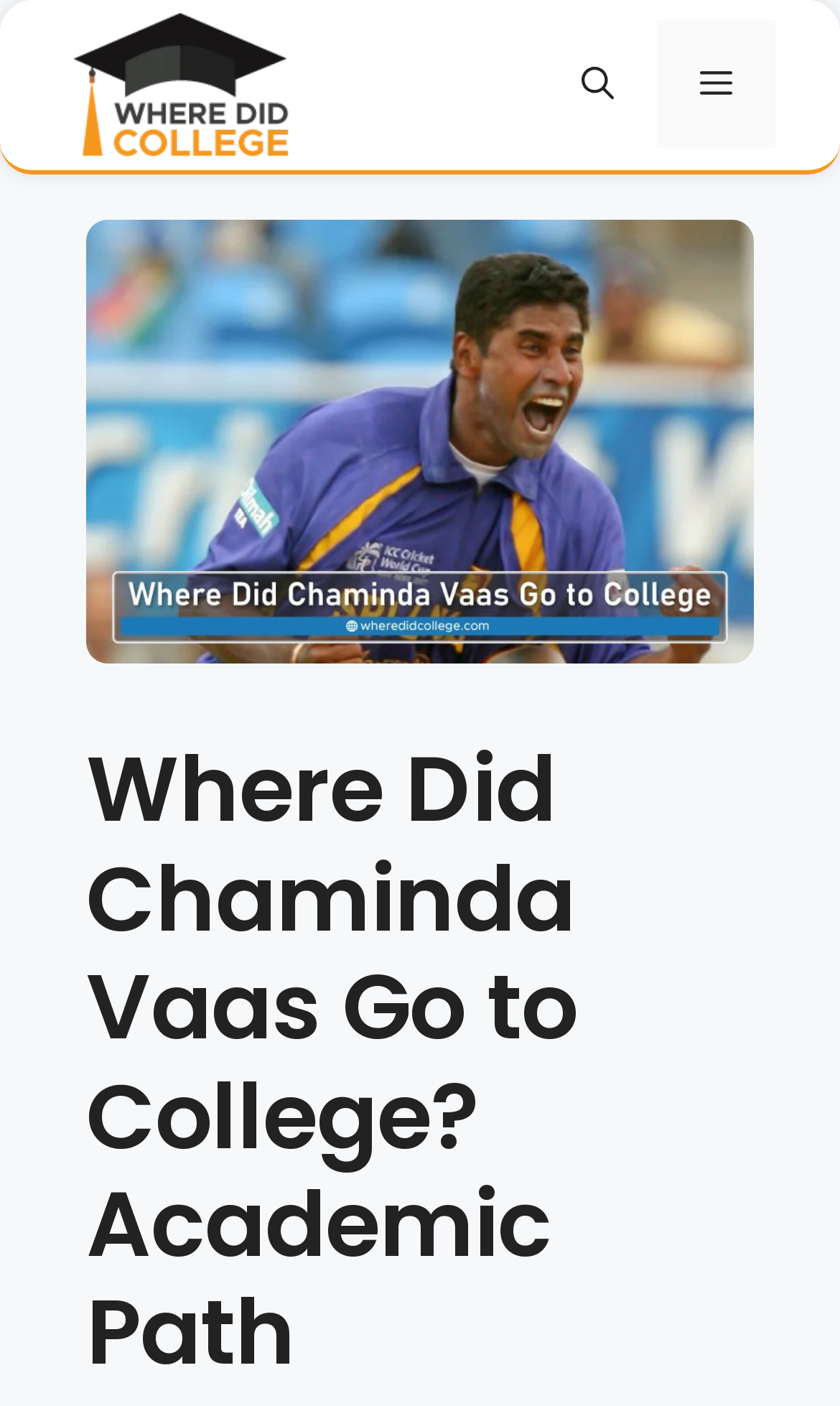For the element described, predict the bounding box coordinates as (top-left x, top-left y, bottom-right x, bottom-right y). All values should be between 0 and 1. Element description: Menu

[0.782, 0.014, 0.923, 0.106]